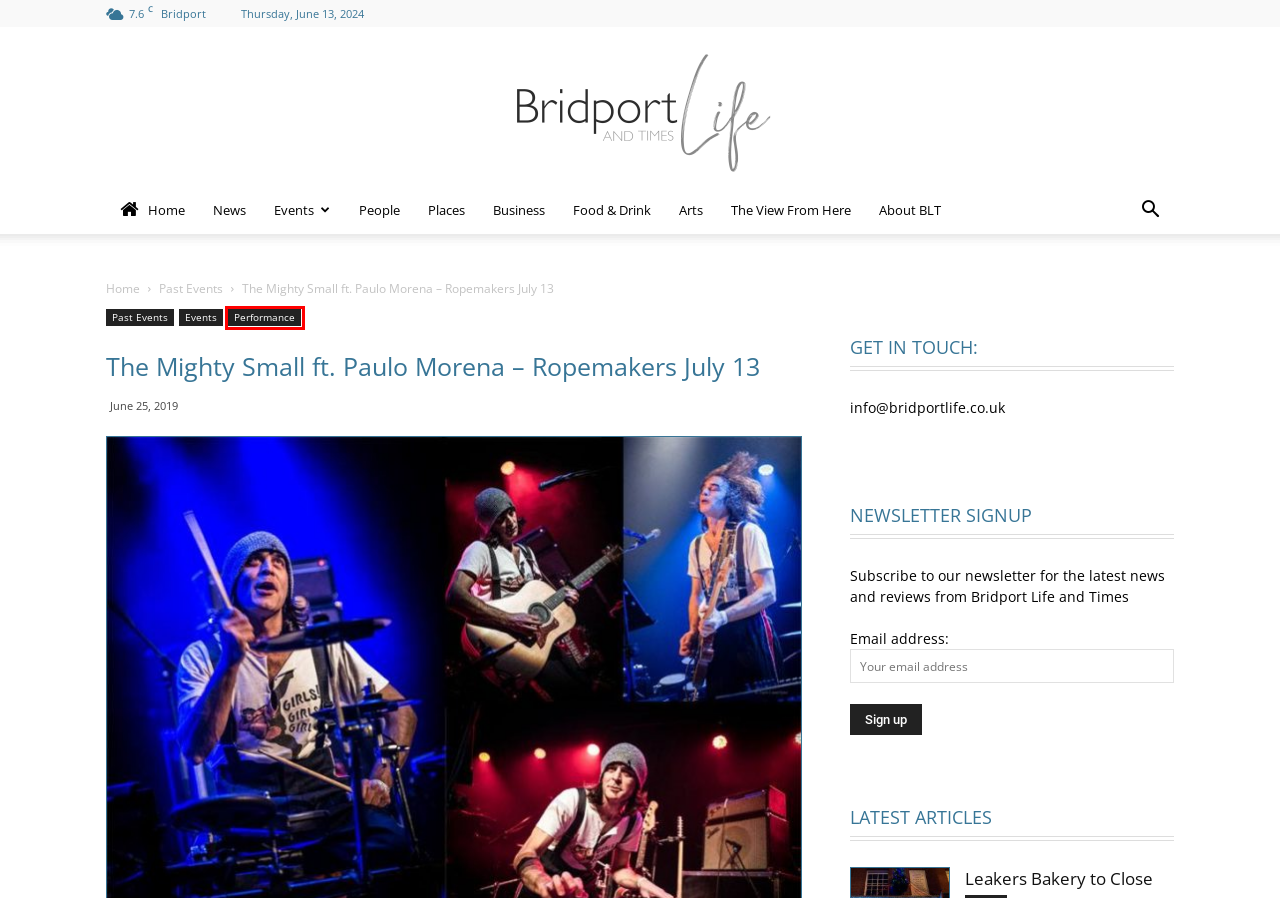You’re provided with a screenshot of a webpage that has a red bounding box around an element. Choose the best matching webpage description for the new page after clicking the element in the red box. The options are:
A. Leakers Bakery to Close - Bridport Life and Times
B. People Archives - Bridport Life and Times
C. Home - Bridport Life and Times
D. News Archives - Bridport Life and Times
E. Performance Archives - Bridport Life and Times
F. About BLT - Bridport Life and Times
G. Past Events Archives - Bridport Life and Times
H. Arts Archives - Bridport Life and Times

E